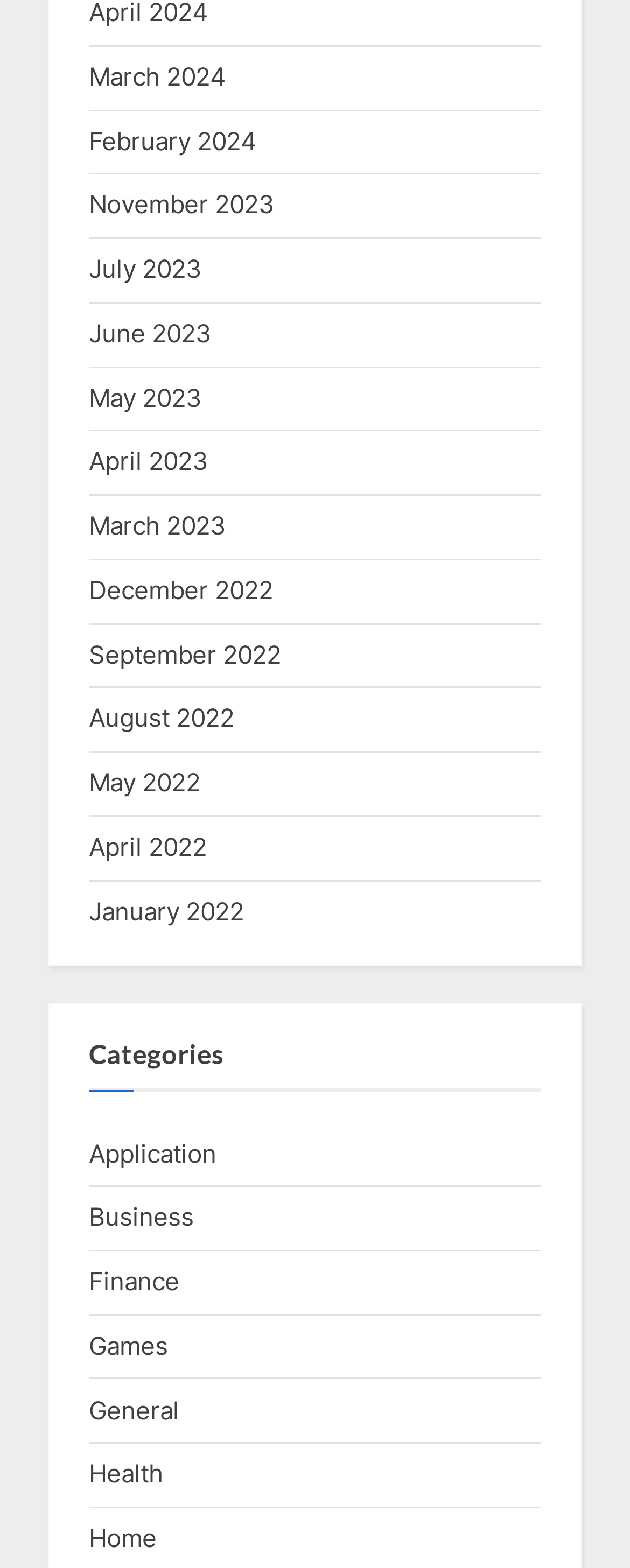How many categories are listed?
From the details in the image, provide a complete and detailed answer to the question.

I counted the number of links under the 'Categories' heading and found that there are 9 categories listed, including 'Application', 'Business', 'Finance', and so on.